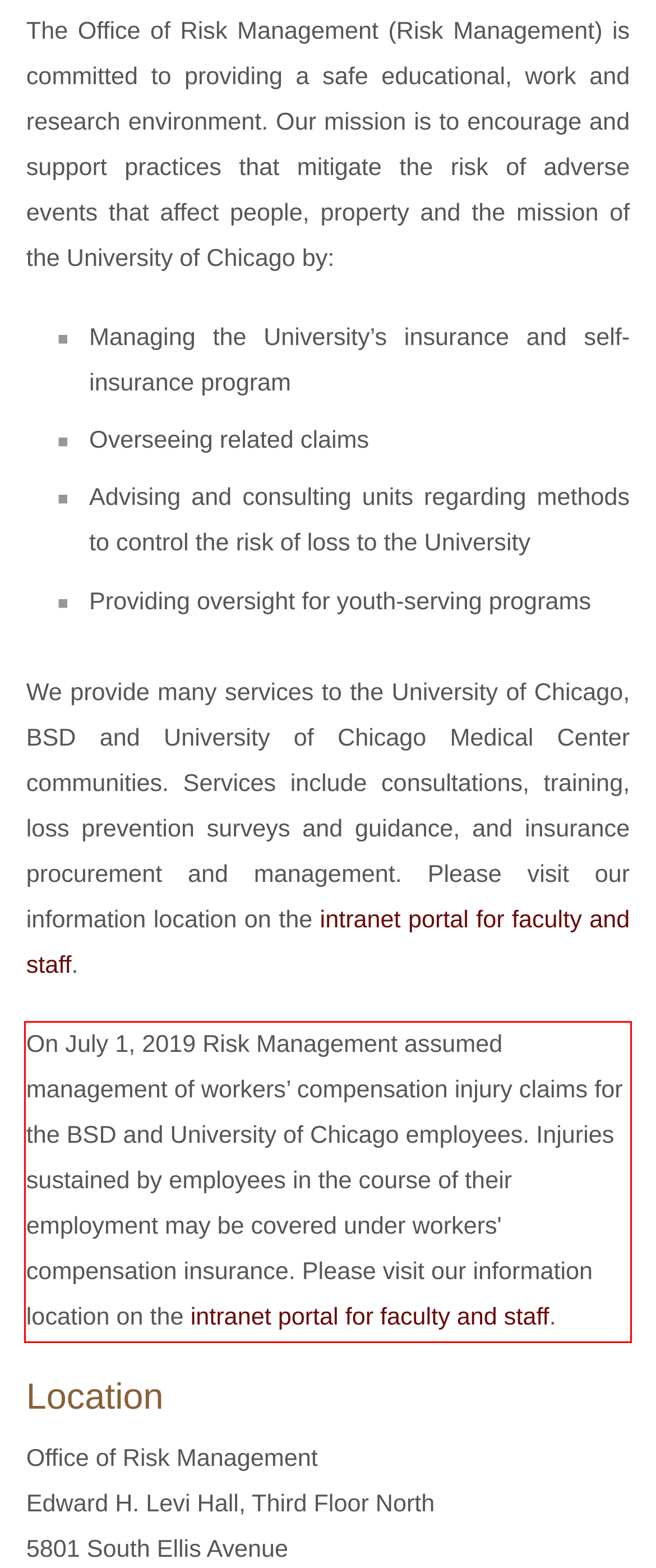Please look at the screenshot provided and find the red bounding box. Extract the text content contained within this bounding box.

On July 1, 2019 Risk Management assumed management of workers’ compensation injury claims for the BSD and University of Chicago employees. Injuries sustained by employees in the course of their employment may be covered under workers' compensation insurance. Please visit our information location on the intranet portal for faculty and staff.